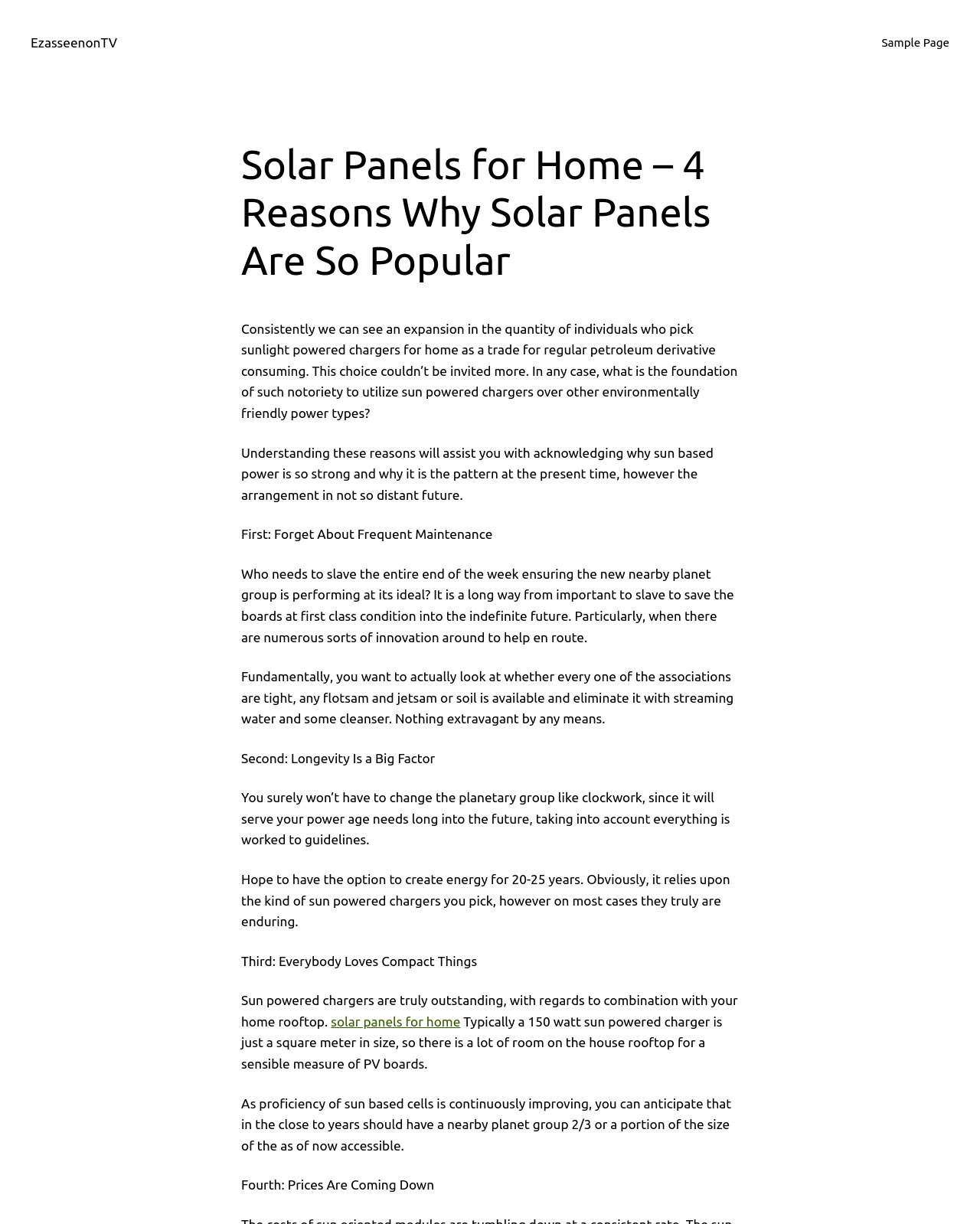Please locate and generate the primary heading on this webpage.

Solar Panels for Home – 4 Reasons Why Solar Panels Are So Popular